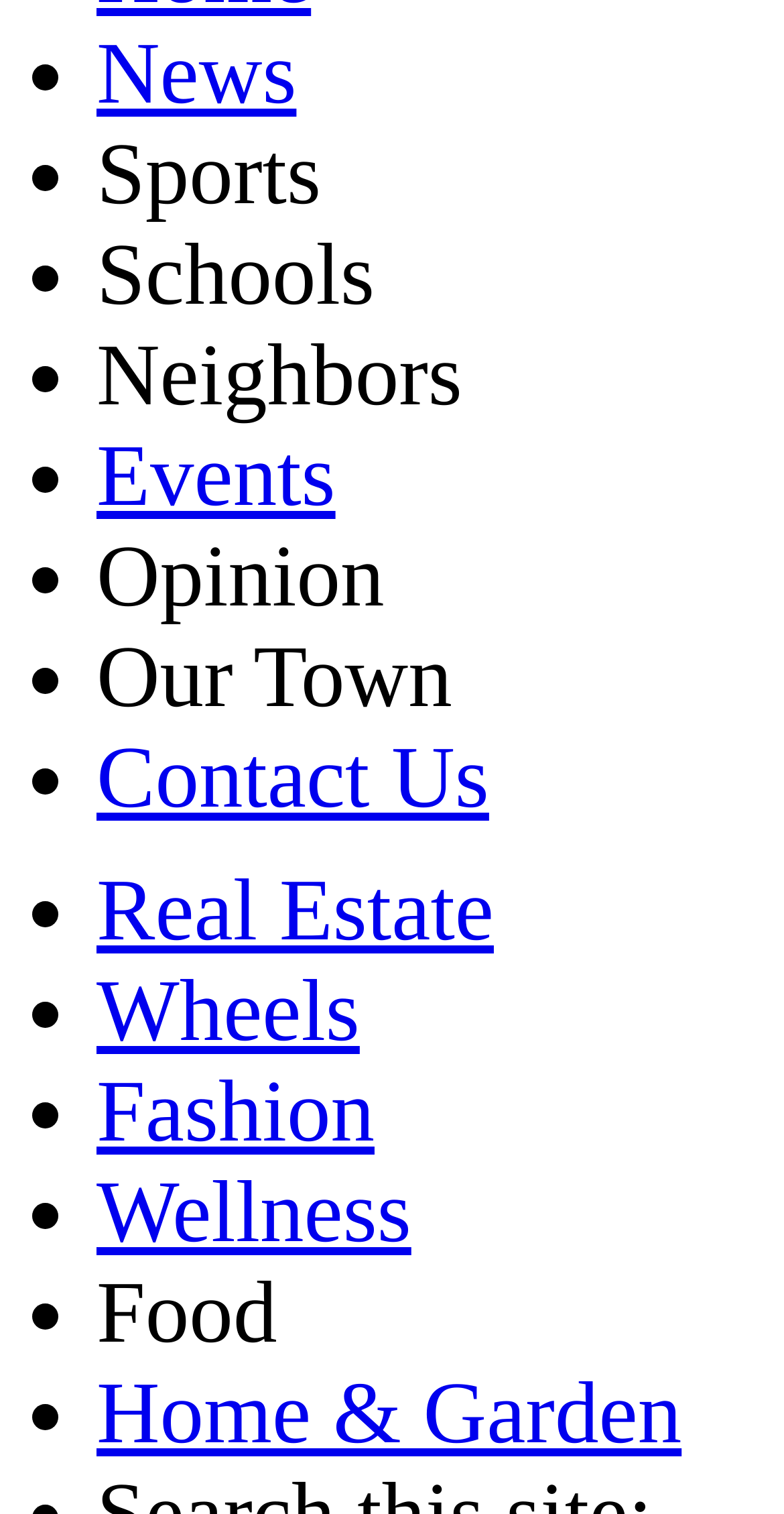Kindly determine the bounding box coordinates for the area that needs to be clicked to execute this instruction: "go to Events".

[0.123, 0.283, 0.428, 0.347]